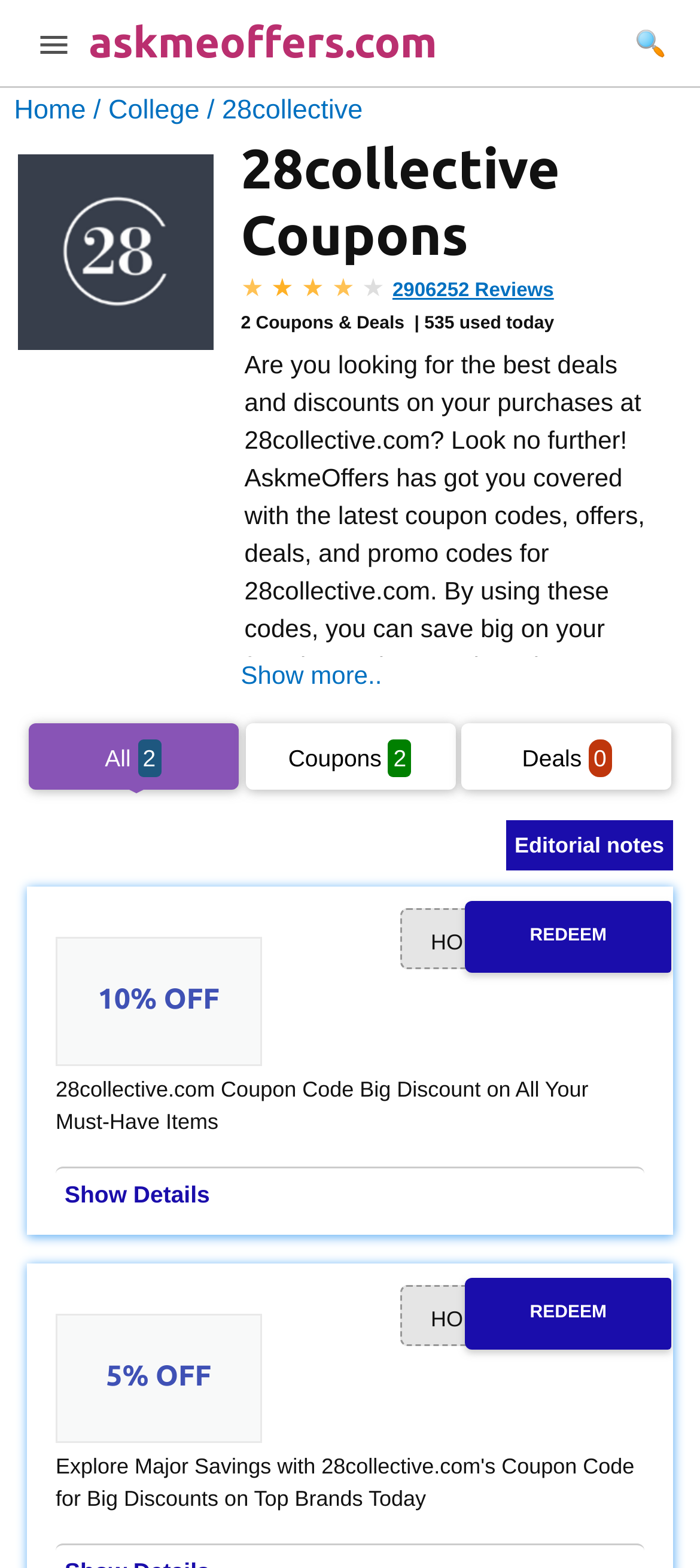What is the rating of 28collective.com?
Use the information from the image to give a detailed answer to the question.

The rating of 28collective.com can be found in the section where it says '2906252 Reviews' and has a 5-star rating icon next to it.